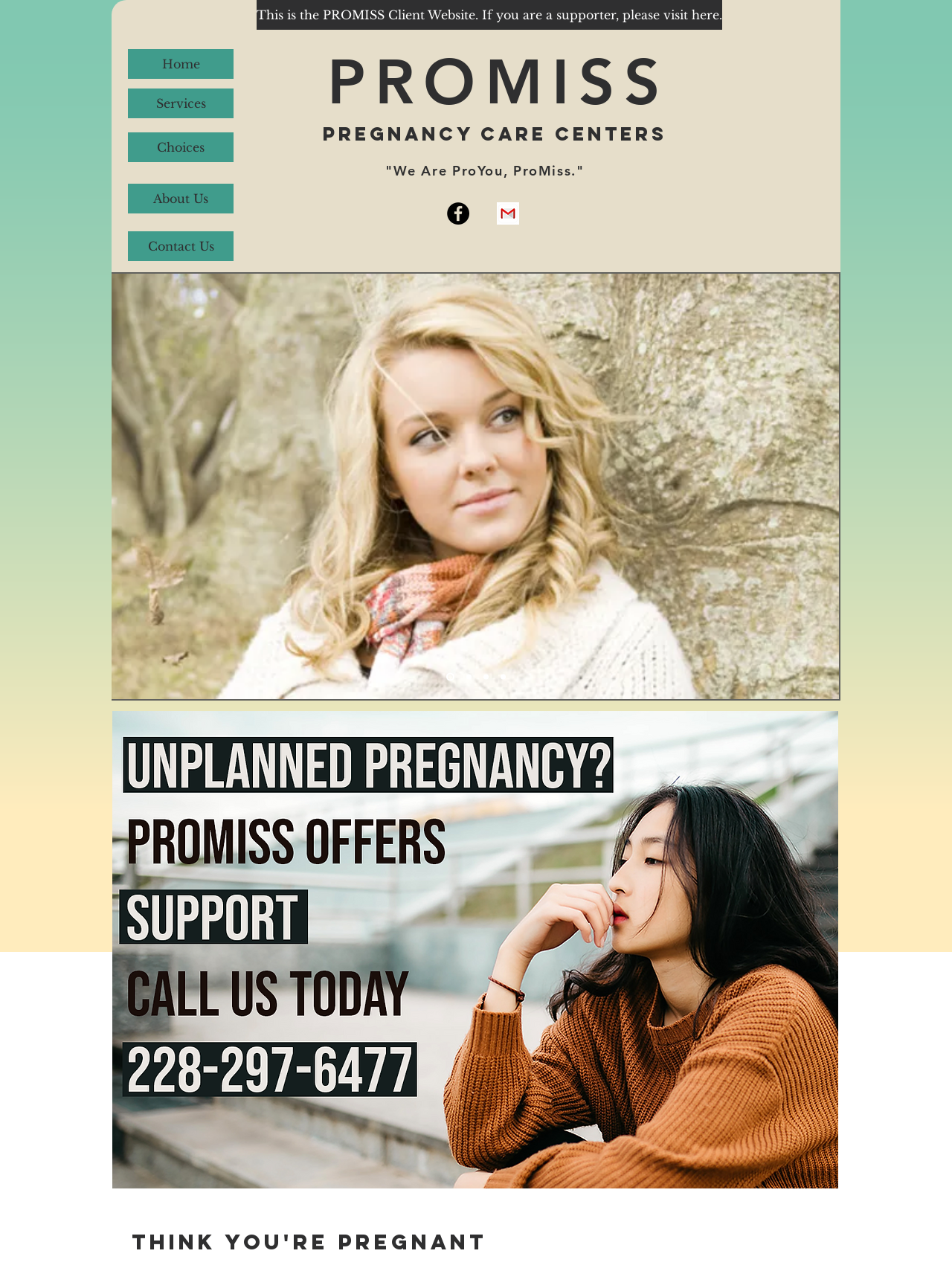How many main navigation links are available?
Refer to the screenshot and deliver a thorough answer to the question presented.

I counted the number of main navigation links, which are Home, Services, Choices, About Us, and Contact Us, so there are 5 main navigation links available.